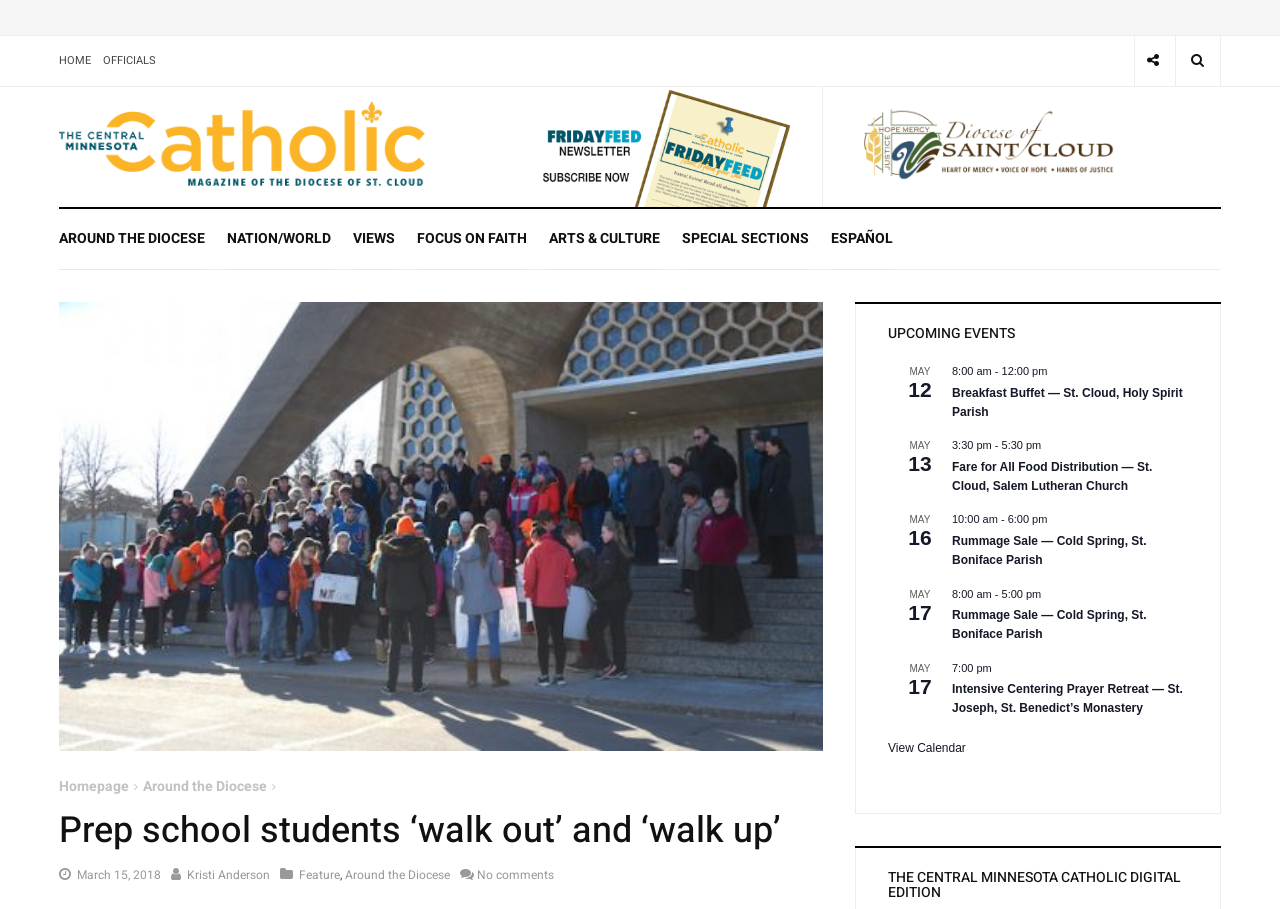What is the name of the Catholic publication?
Could you answer the question with a detailed and thorough explanation?

I determined the answer by looking at the top-left corner of the webpage, where the publication's name is displayed prominently.